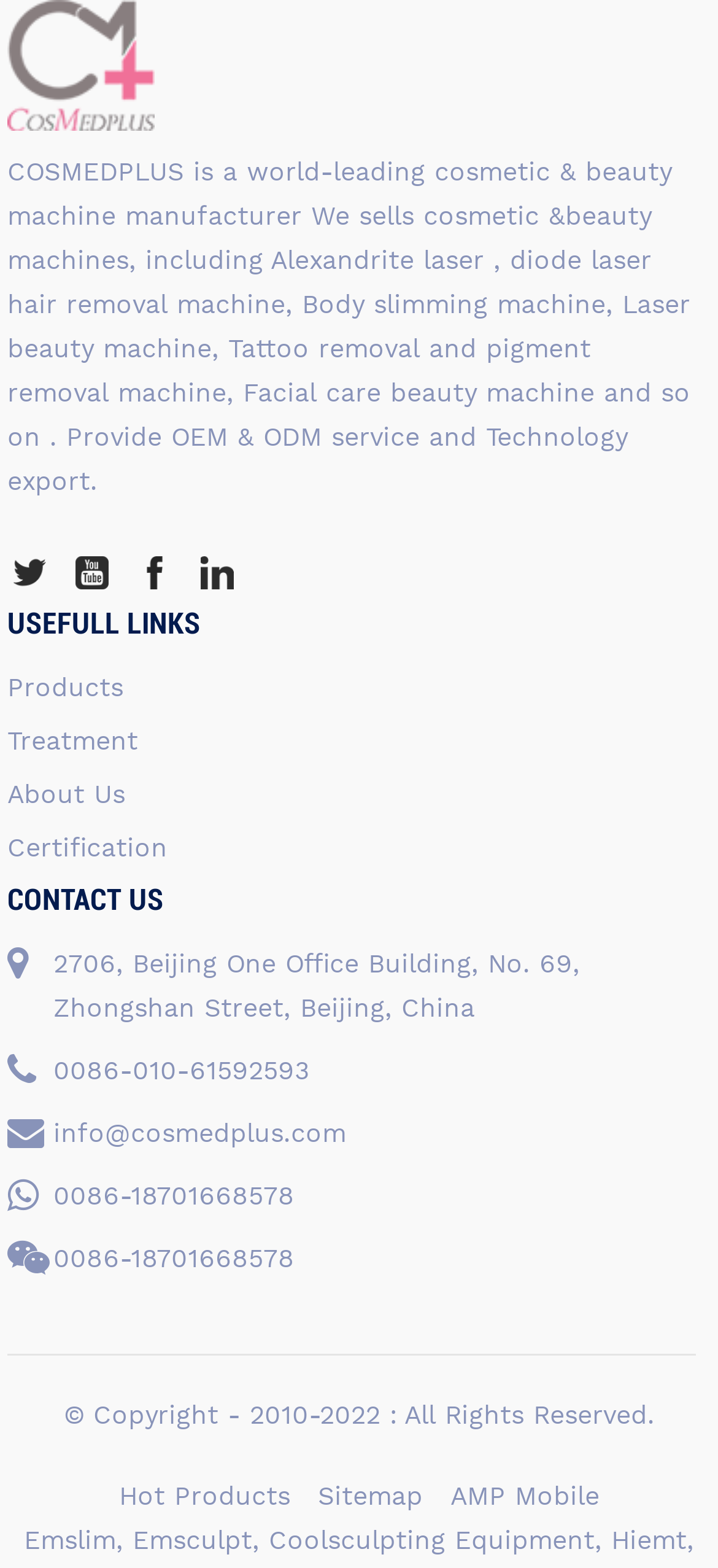Identify the bounding box coordinates of the clickable region to carry out the given instruction: "View Products page".

[0.01, 0.423, 0.97, 0.452]